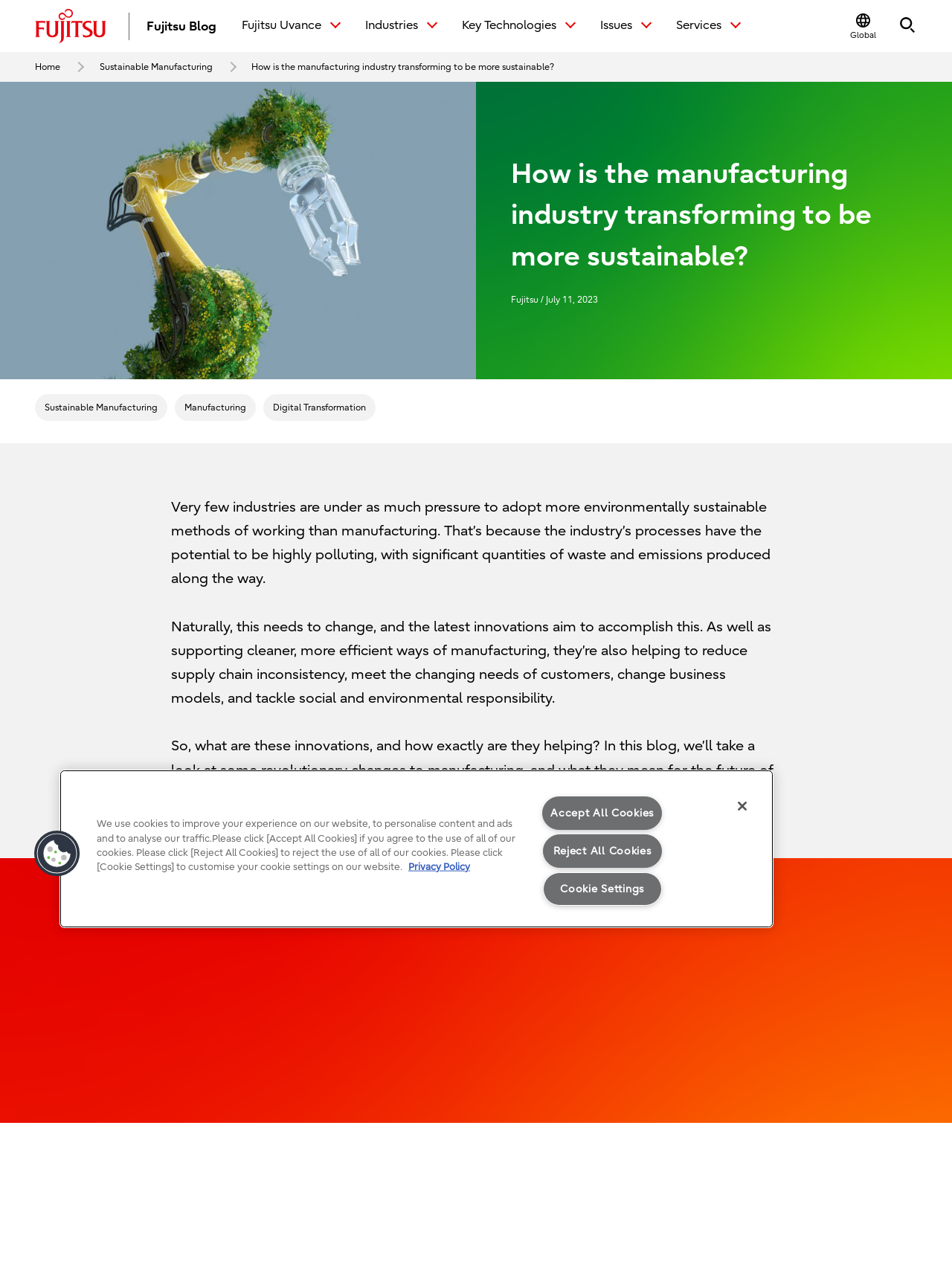Provide the bounding box coordinates of the HTML element described by the text: "aria-label="Search"". The coordinates should be in the format [left, top, right, bottom] with values between 0 and 1.

[0.945, 0.013, 0.961, 0.025]